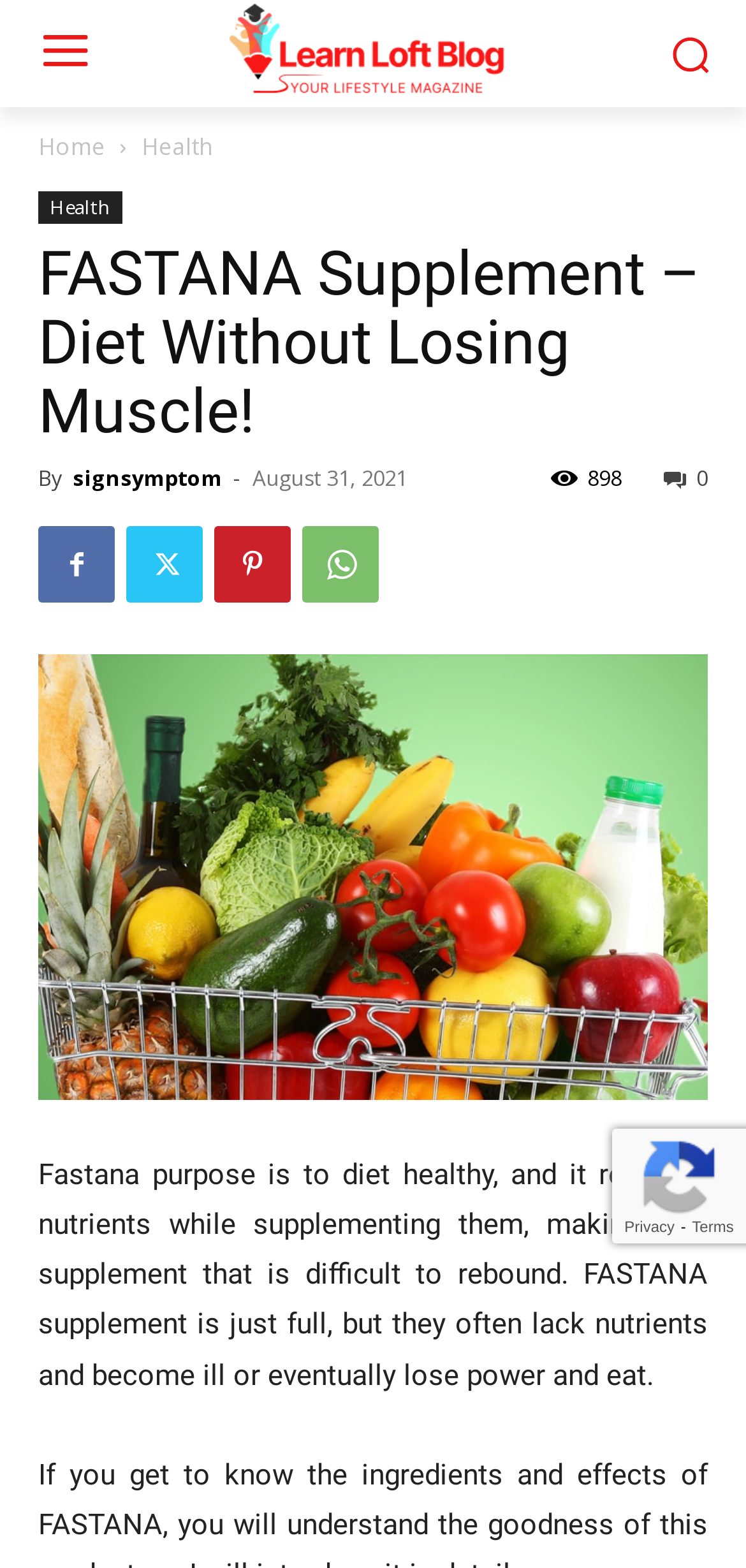Given the webpage screenshot, identify the bounding box of the UI element that matches this description: "Pinterest".

[0.287, 0.336, 0.39, 0.384]